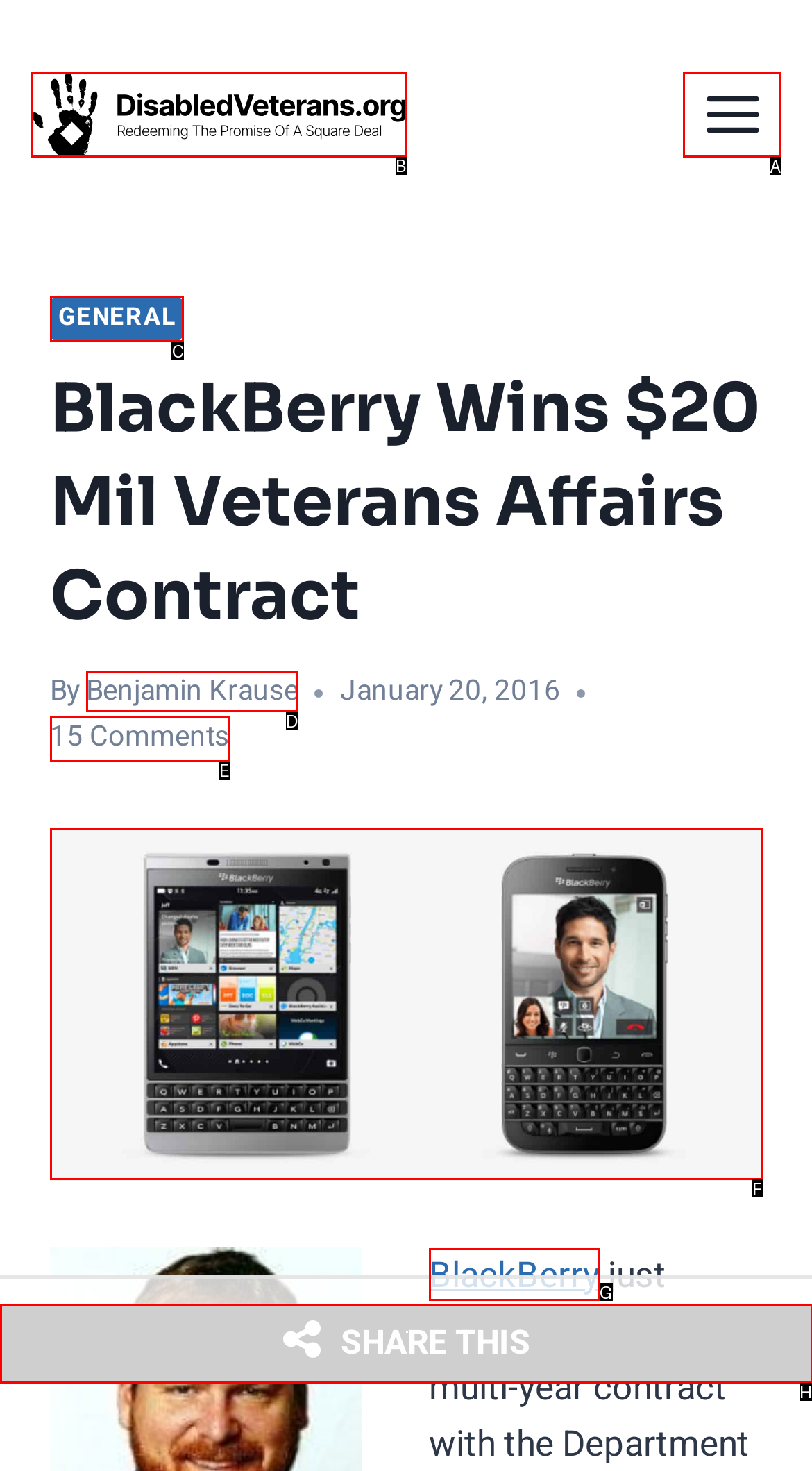Choose the UI element to click on to achieve this task: Read the article by Benjamin Krause. Reply with the letter representing the selected element.

D